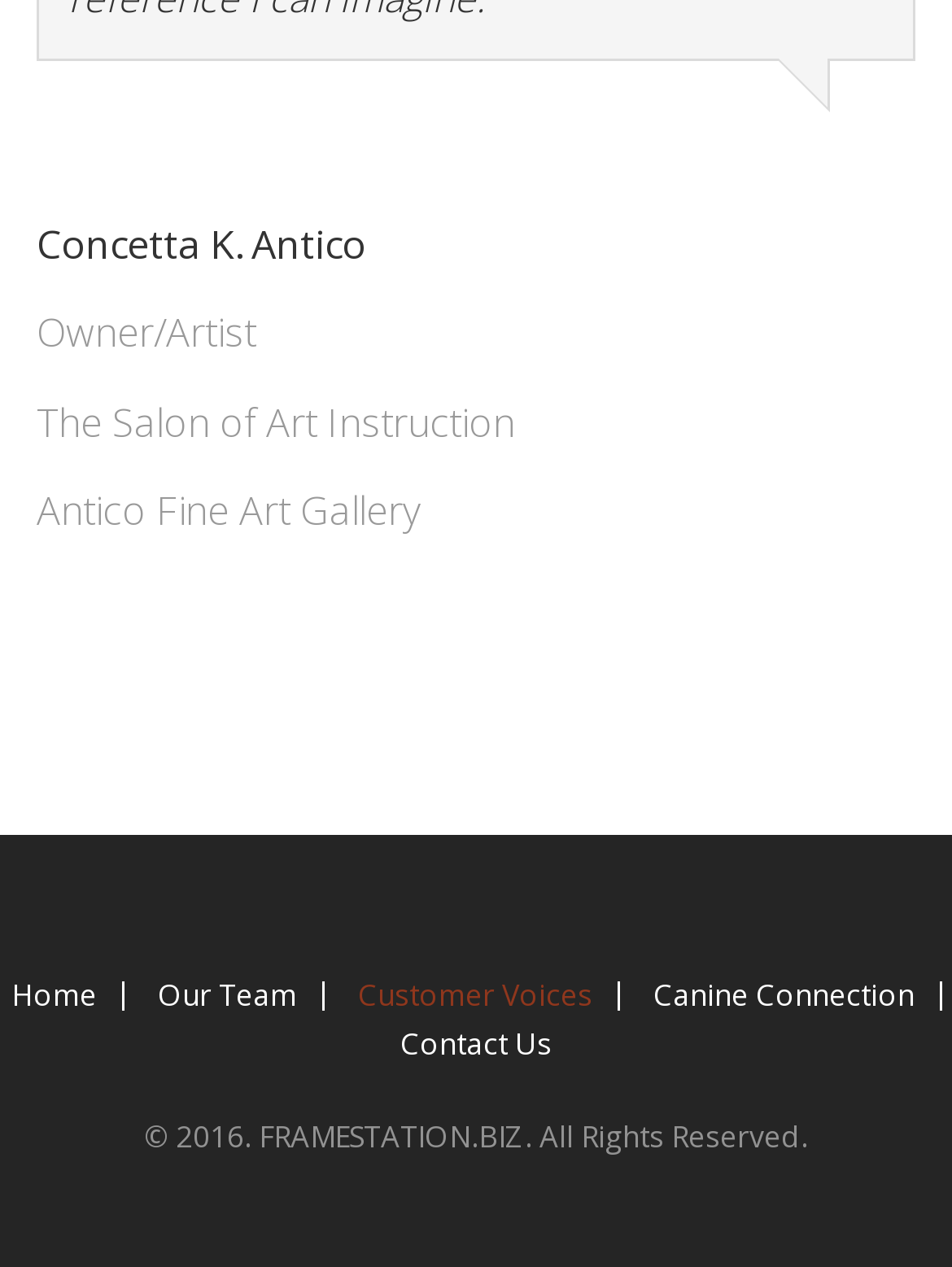Please respond to the question using a single word or phrase:
What is the year of copyright?

2016